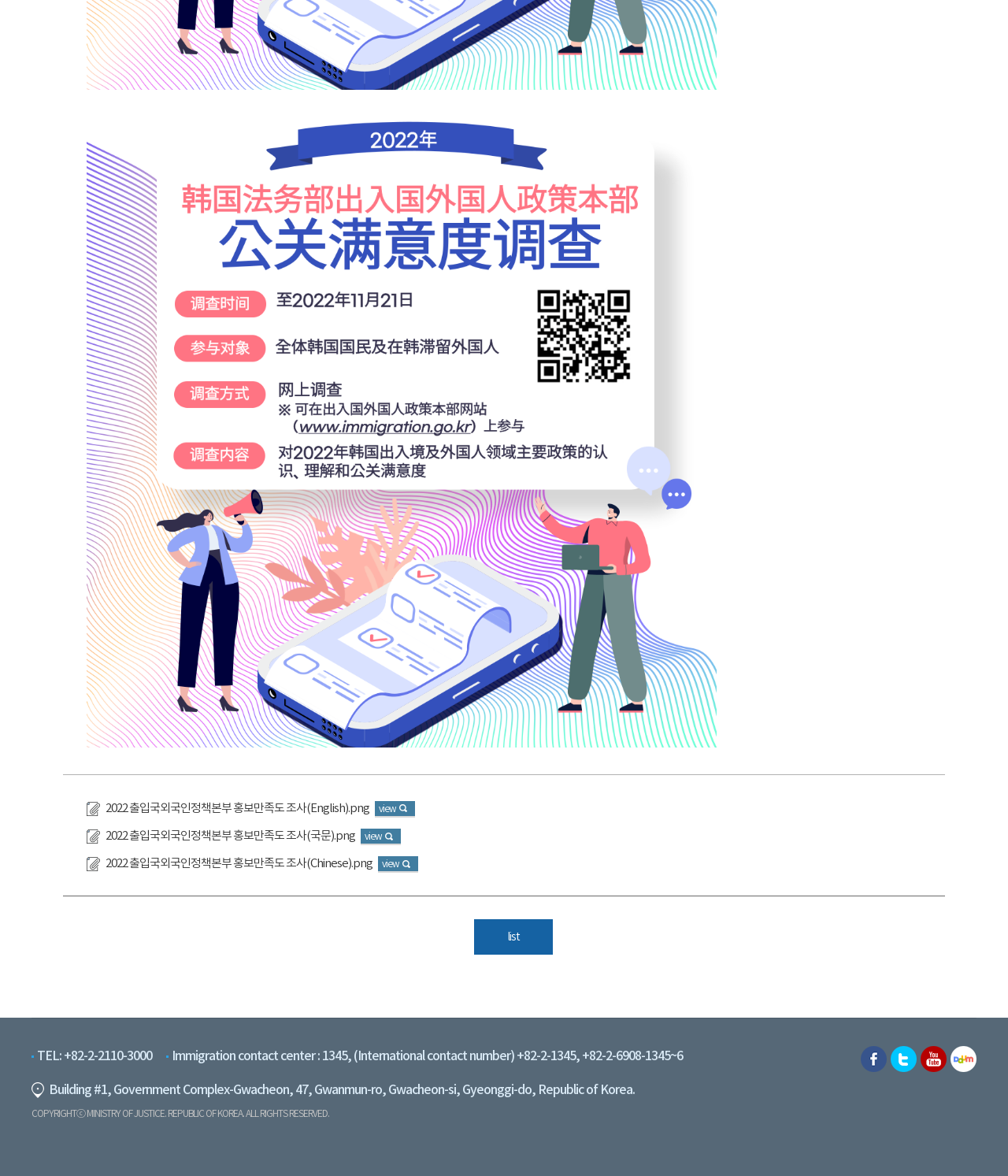Pinpoint the bounding box coordinates of the element you need to click to execute the following instruction: "Search for something". The bounding box should be represented by four float numbers between 0 and 1, in the format [left, top, right, bottom].

None